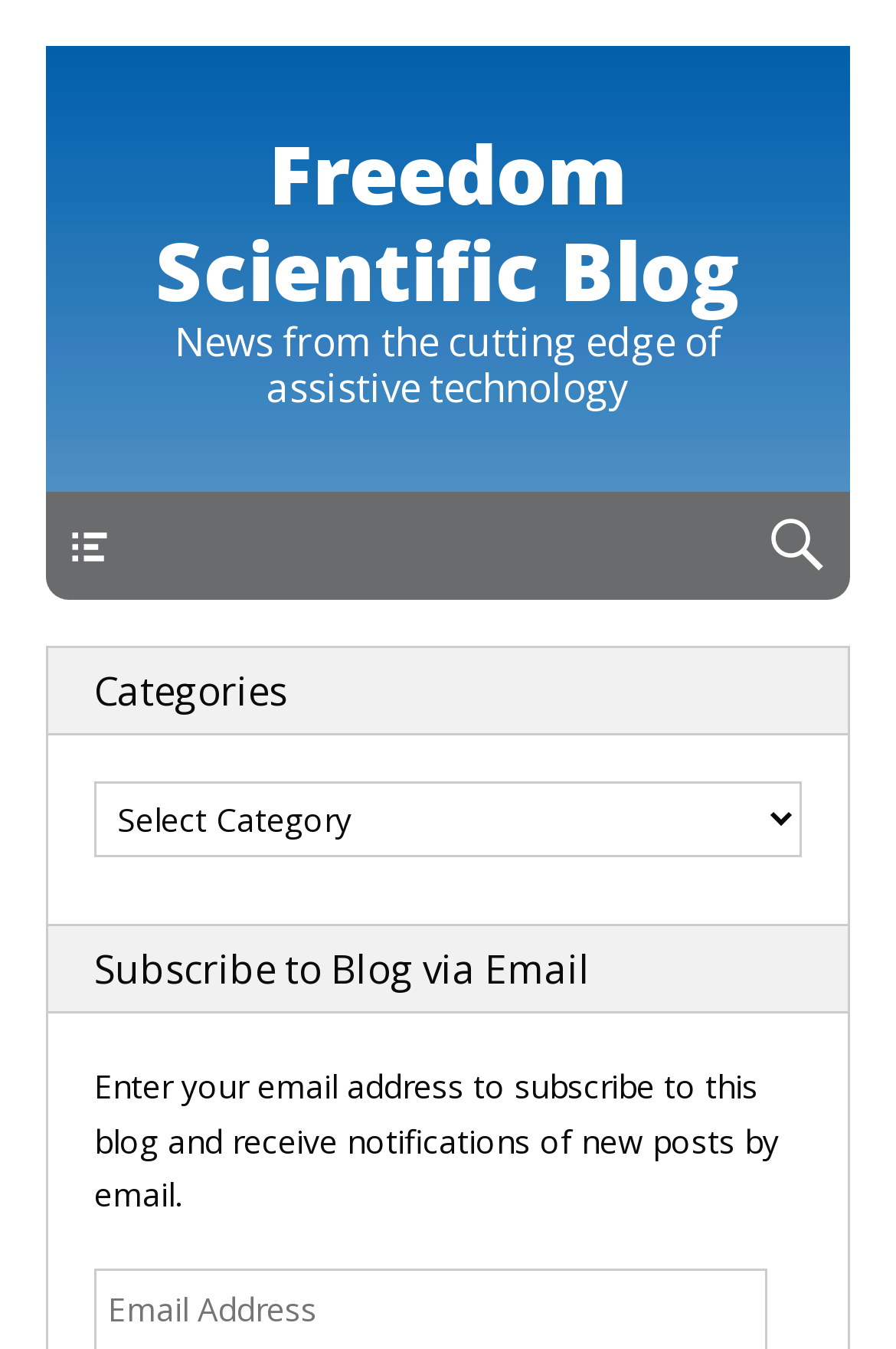Given the webpage screenshot and the description, determine the bounding box coordinates (top-left x, top-left y, bottom-right x, bottom-right y) that define the location of the UI element matching this description: Freedom Scientific Blog

[0.173, 0.089, 0.827, 0.24]